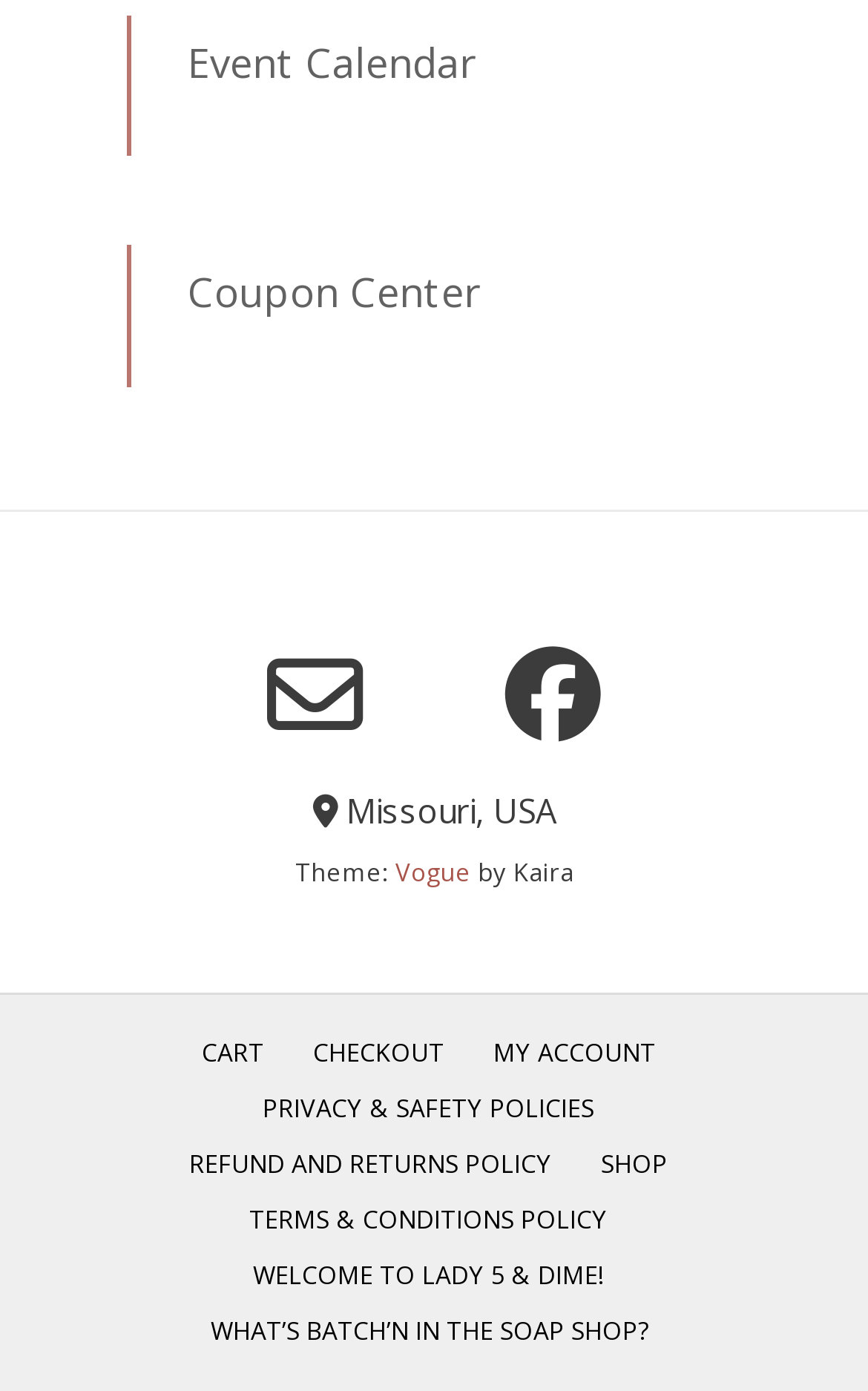Locate and provide the bounding box coordinates for the HTML element that matches this description: "ABOUT".

None